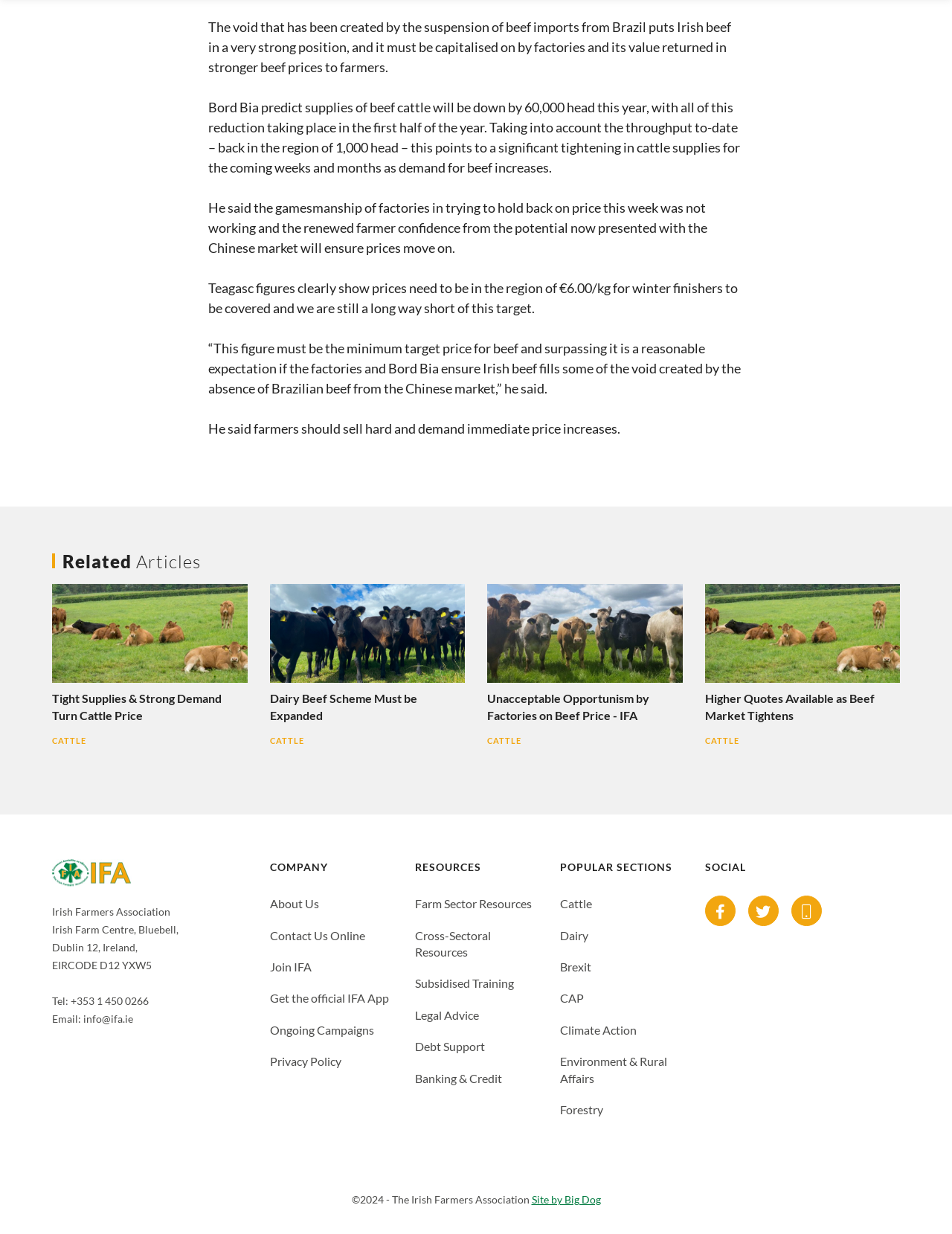Please answer the following question using a single word or phrase: 
What is the name of the organization?

Irish Farmers Association